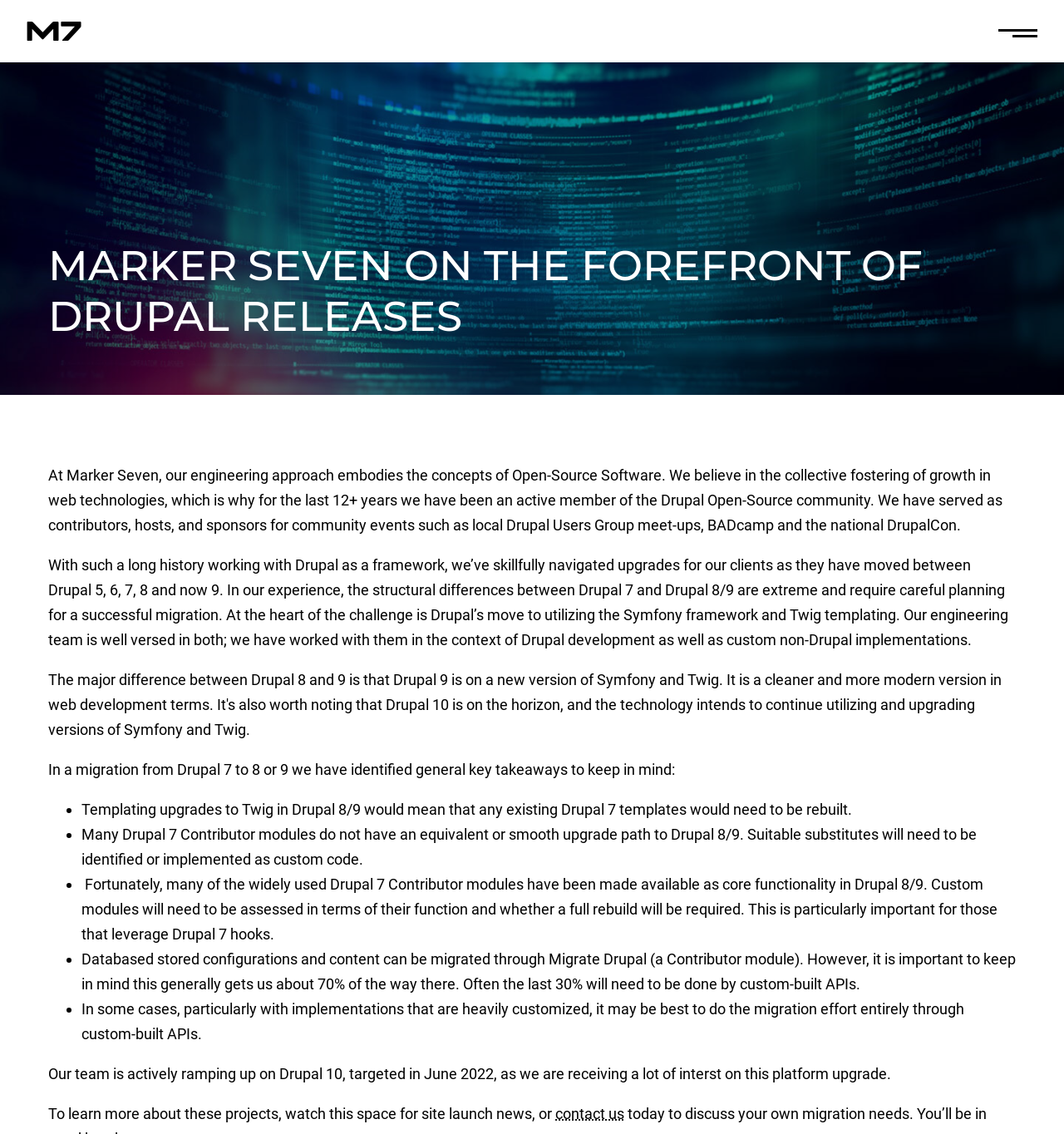What is the name of the company?
Using the visual information from the image, give a one-word or short-phrase answer.

Marker Seven, Inc.